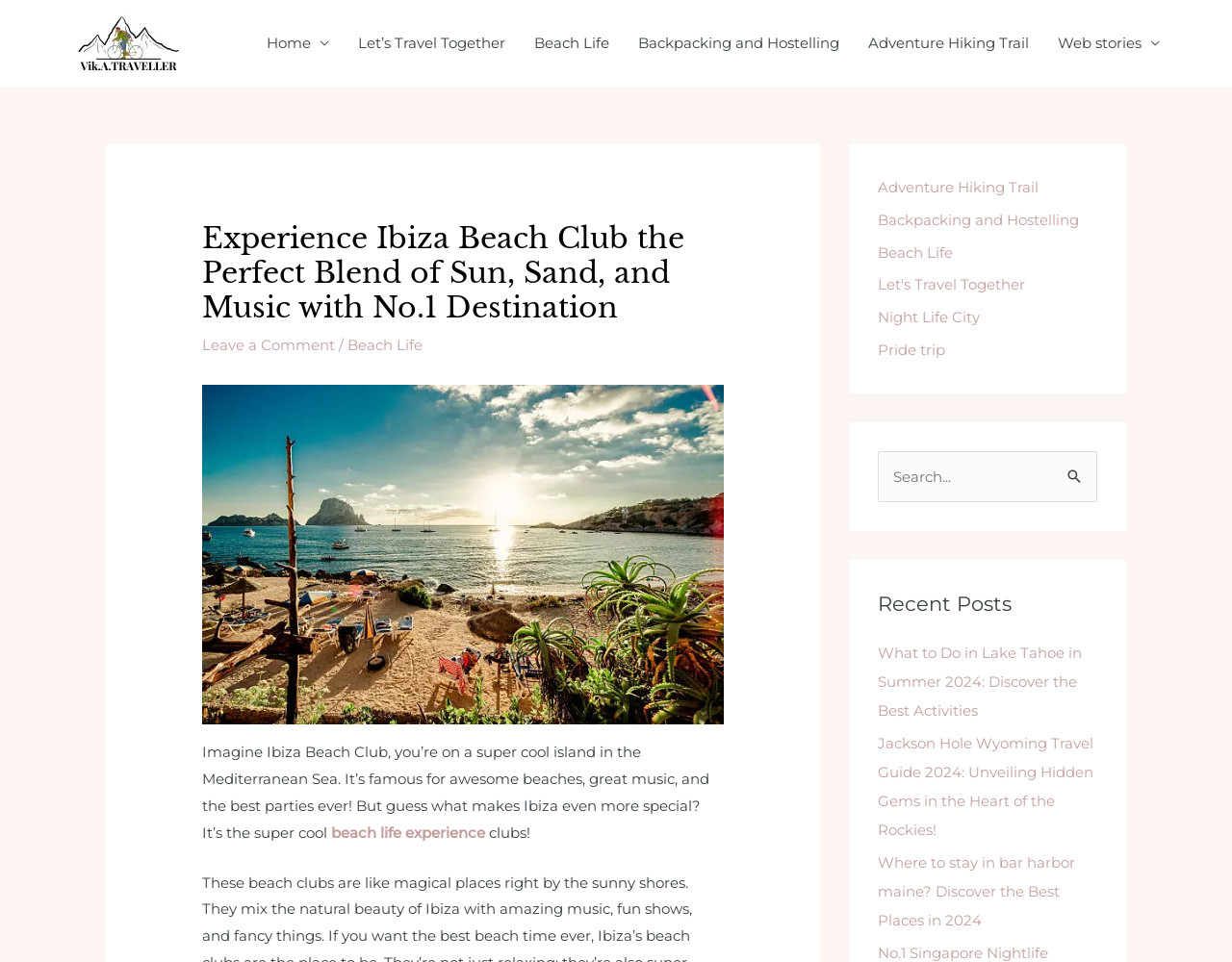Please provide a comprehensive answer to the question based on the screenshot: How many complementary sections are there?

I found two sections with the type 'complementary', one containing links to other travel destinations and another containing a search box and recent posts.